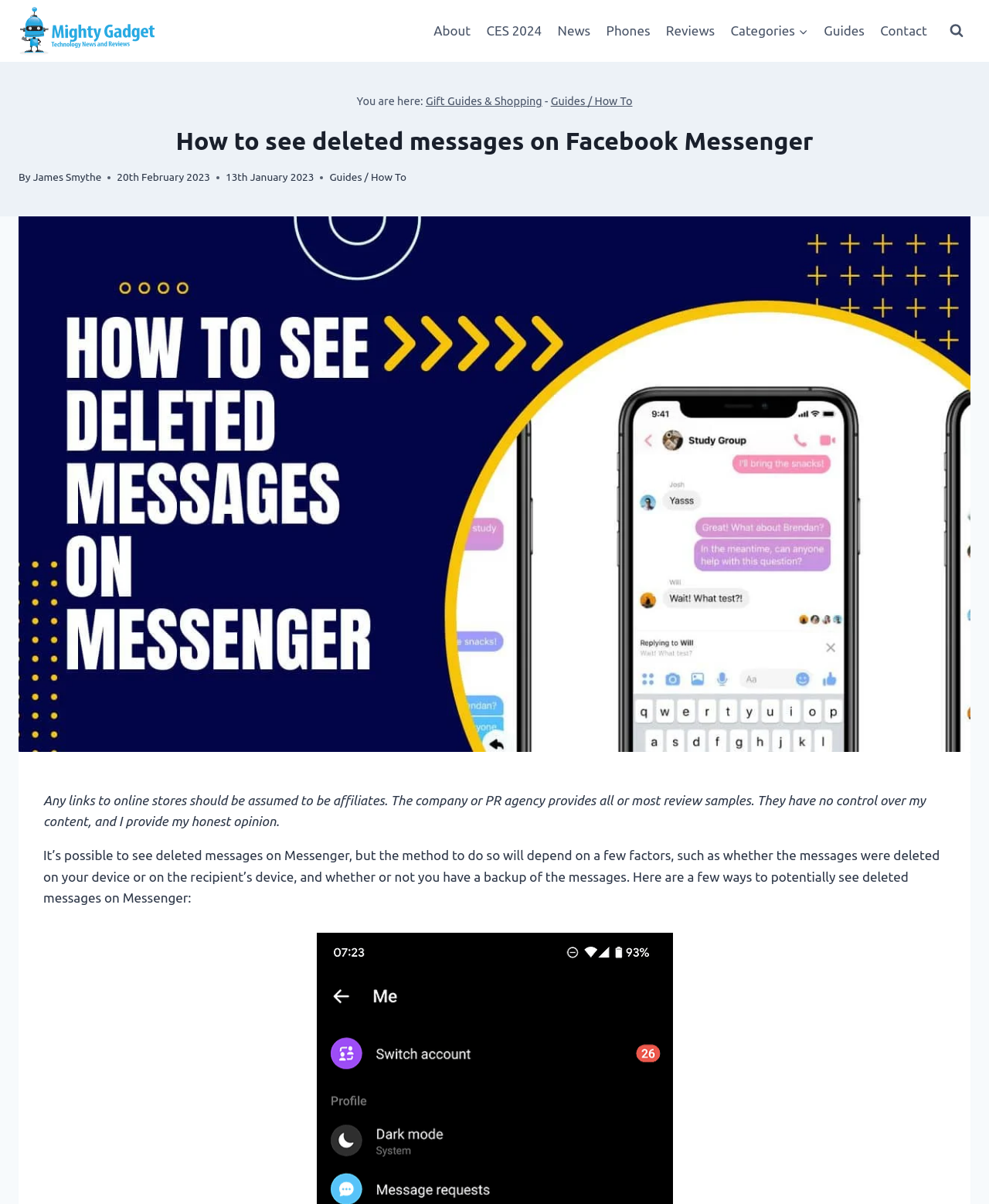Locate the bounding box coordinates of the clickable part needed for the task: "View the 'CES 2024' page".

[0.484, 0.01, 0.556, 0.041]